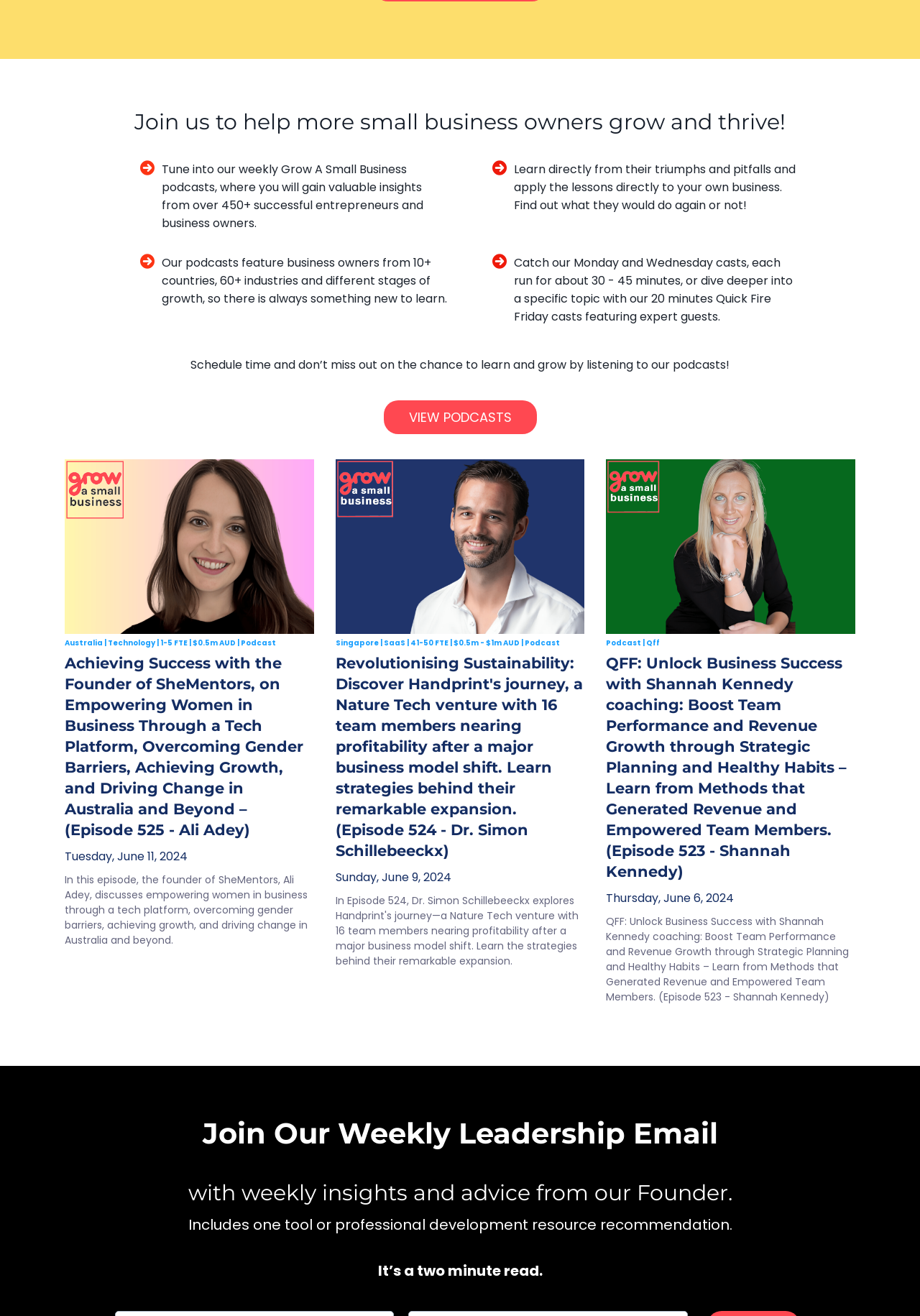What is the frequency of the leadership email?
Please answer the question as detailed as possible.

The leadership email is sent weekly, providing insights and advice from the founder, along with a tool or professional development resource recommendation, and can be read in just two minutes.